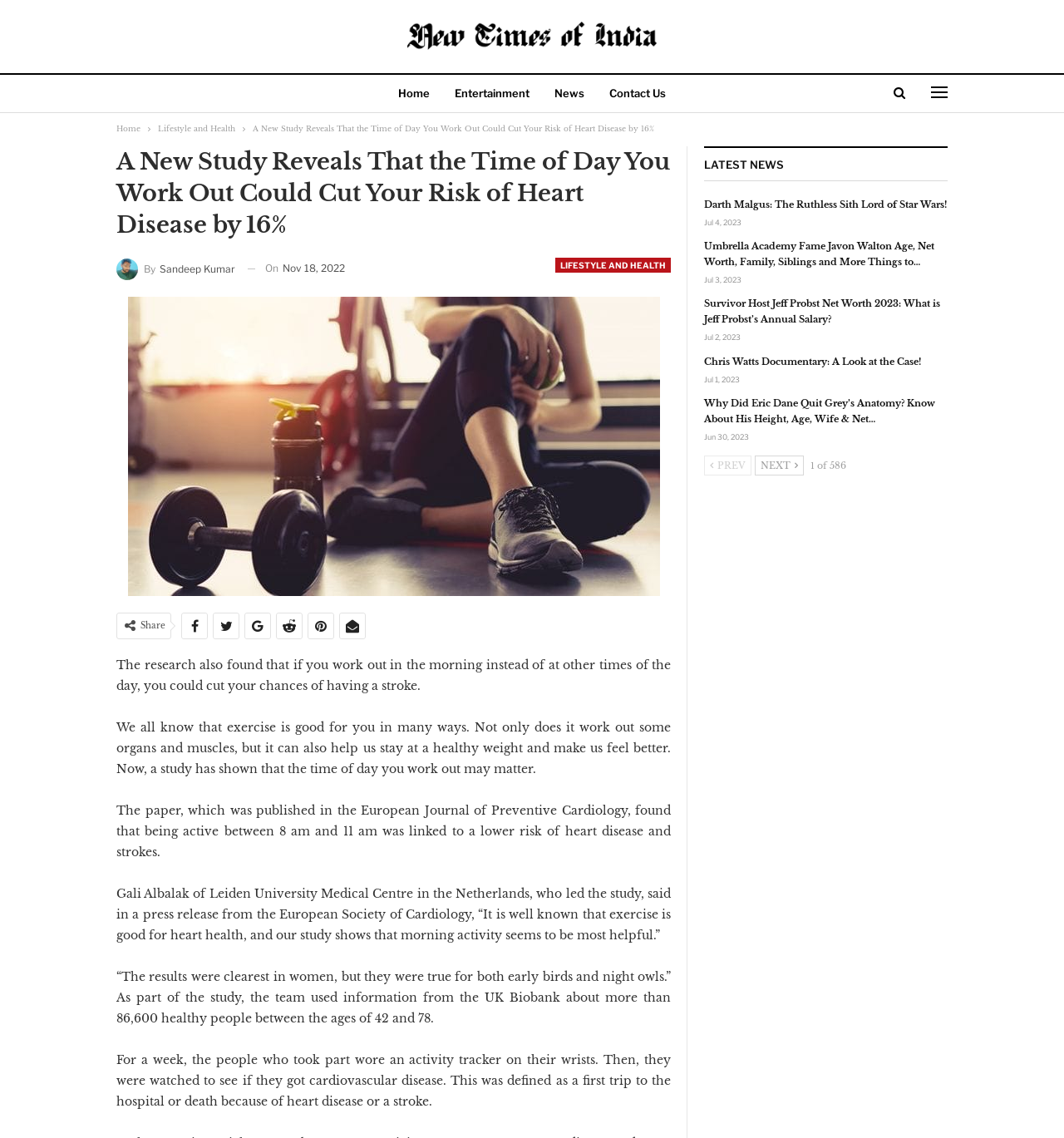From the element description Lifestyle and Health, predict the bounding box coordinates of the UI element. The coordinates must be specified in the format (top-left x, top-left y, bottom-right x, bottom-right y) and should be within the 0 to 1 range.

[0.148, 0.105, 0.221, 0.121]